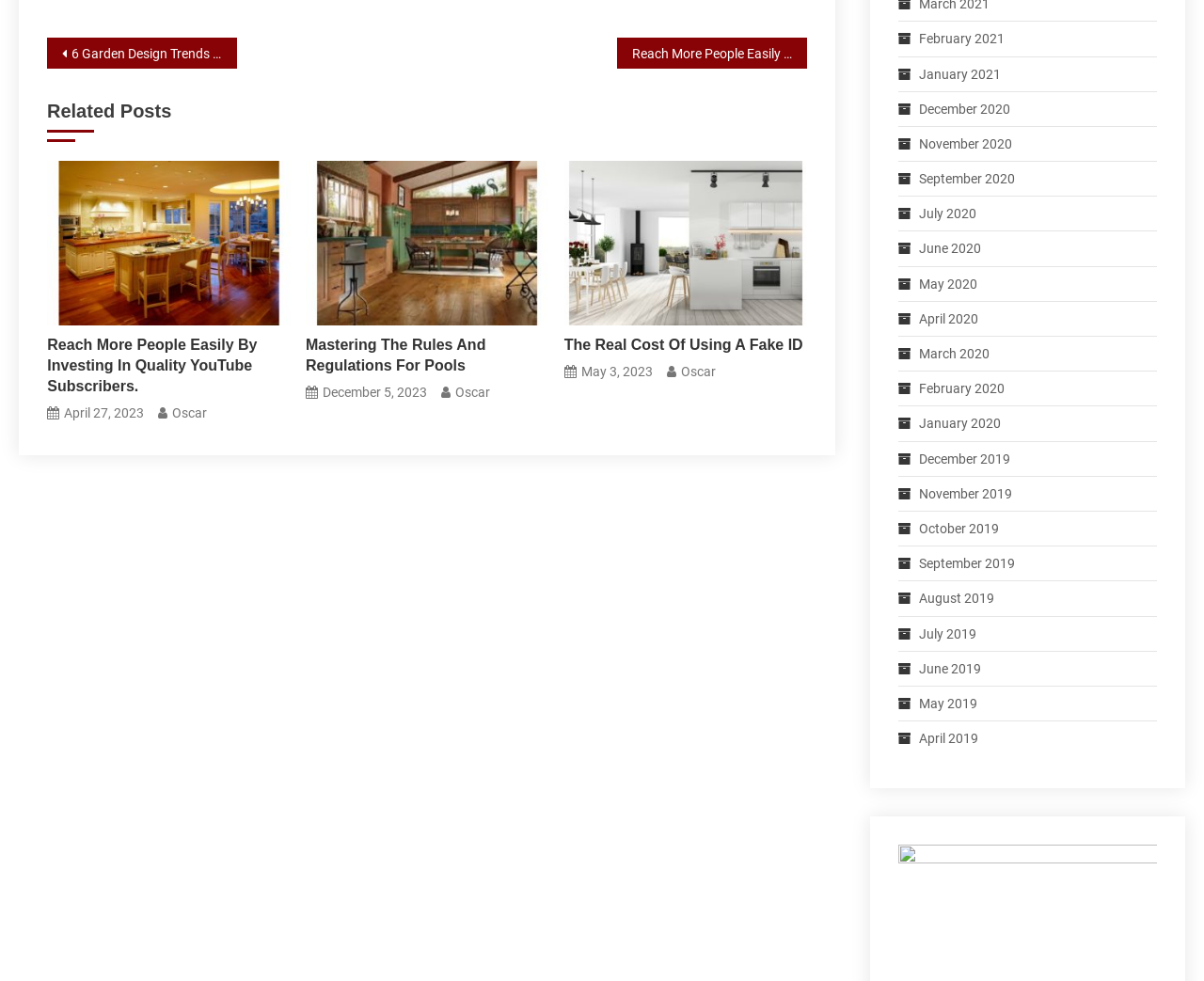Please identify the bounding box coordinates for the region that you need to click to follow this instruction: "Read 'Mastering The Rules And Regulations For Pools'".

[0.254, 0.342, 0.456, 0.384]